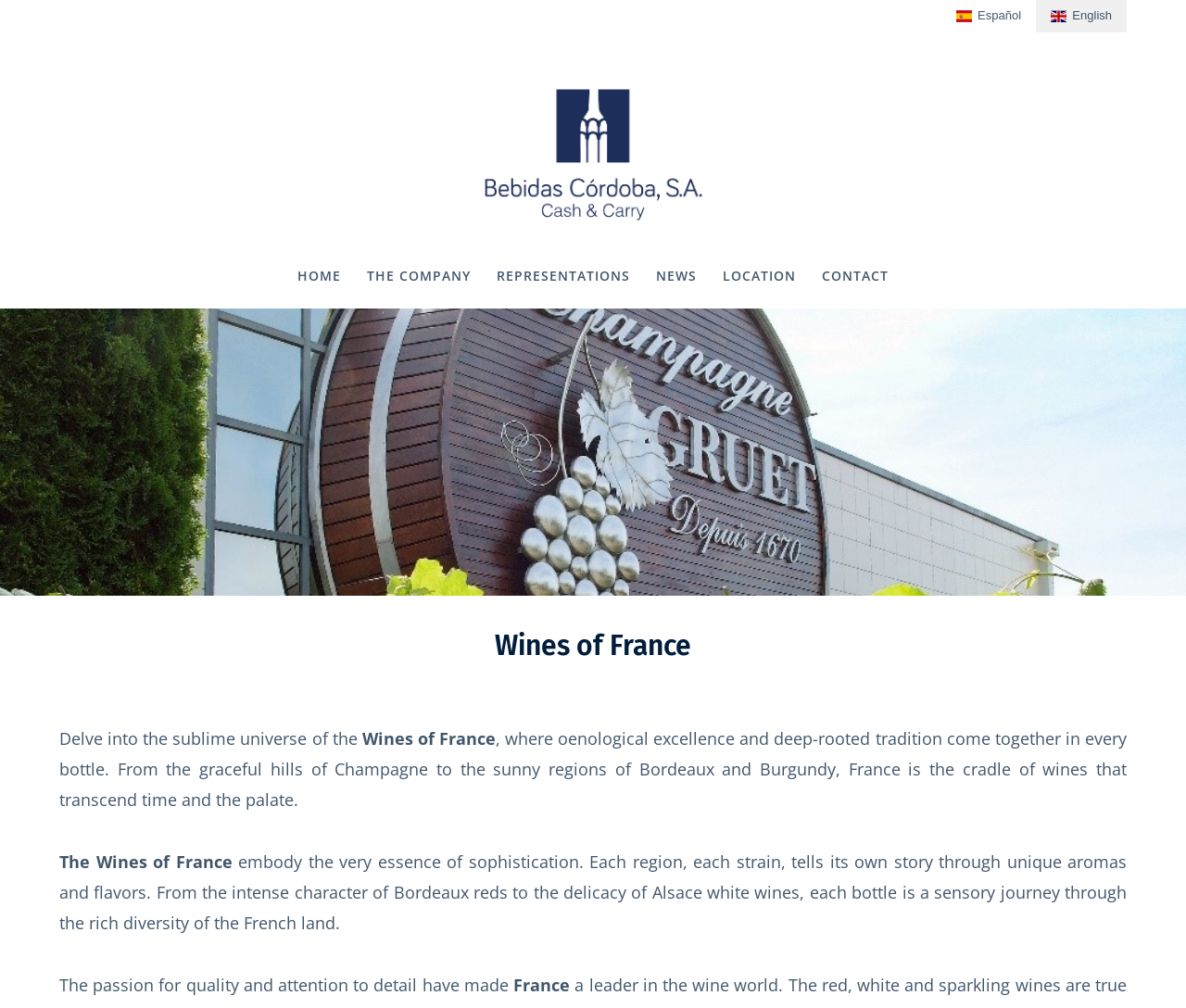Identify the bounding box coordinates of the section to be clicked to complete the task described by the following instruction: "Go to HOME". The coordinates should be four float numbers between 0 and 1, formatted as [left, top, right, bottom].

[0.241, 0.26, 0.297, 0.288]